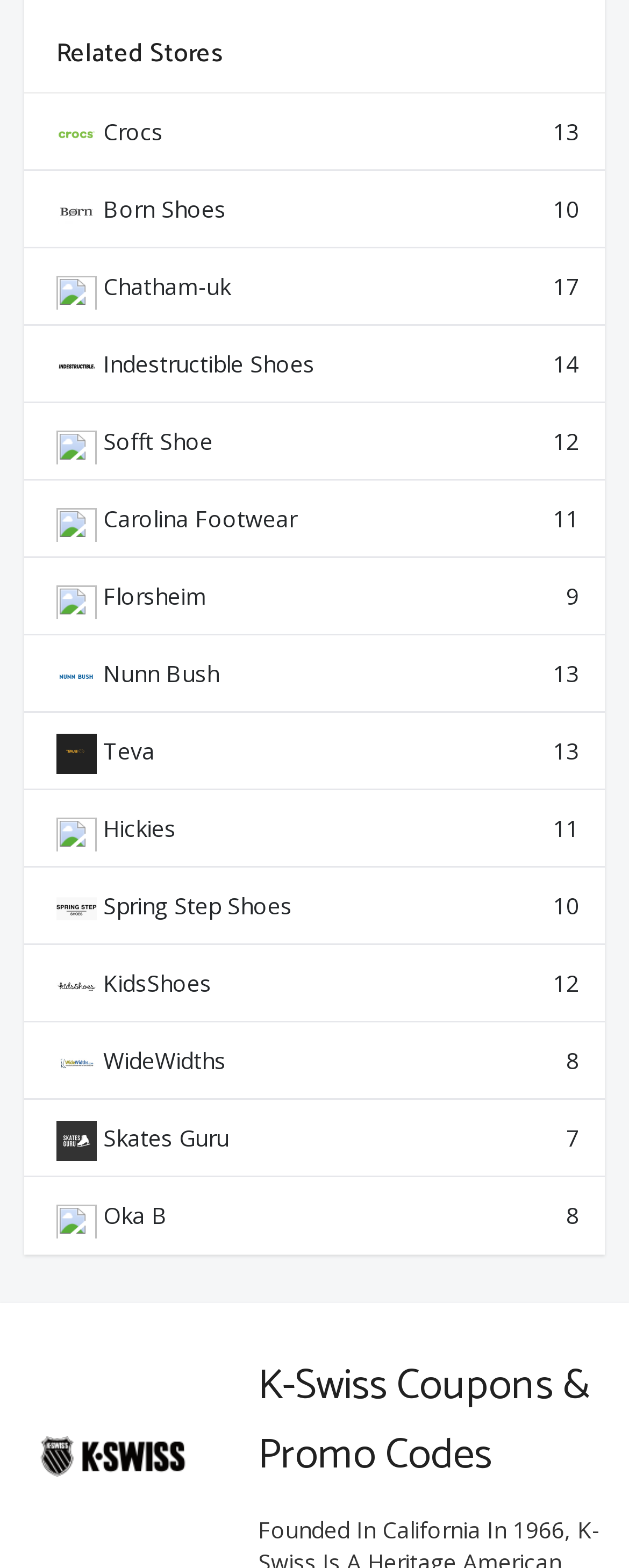Can you find the bounding box coordinates for the element to click on to achieve the instruction: "Explore KidsShoes website"?

[0.038, 0.603, 0.962, 0.652]